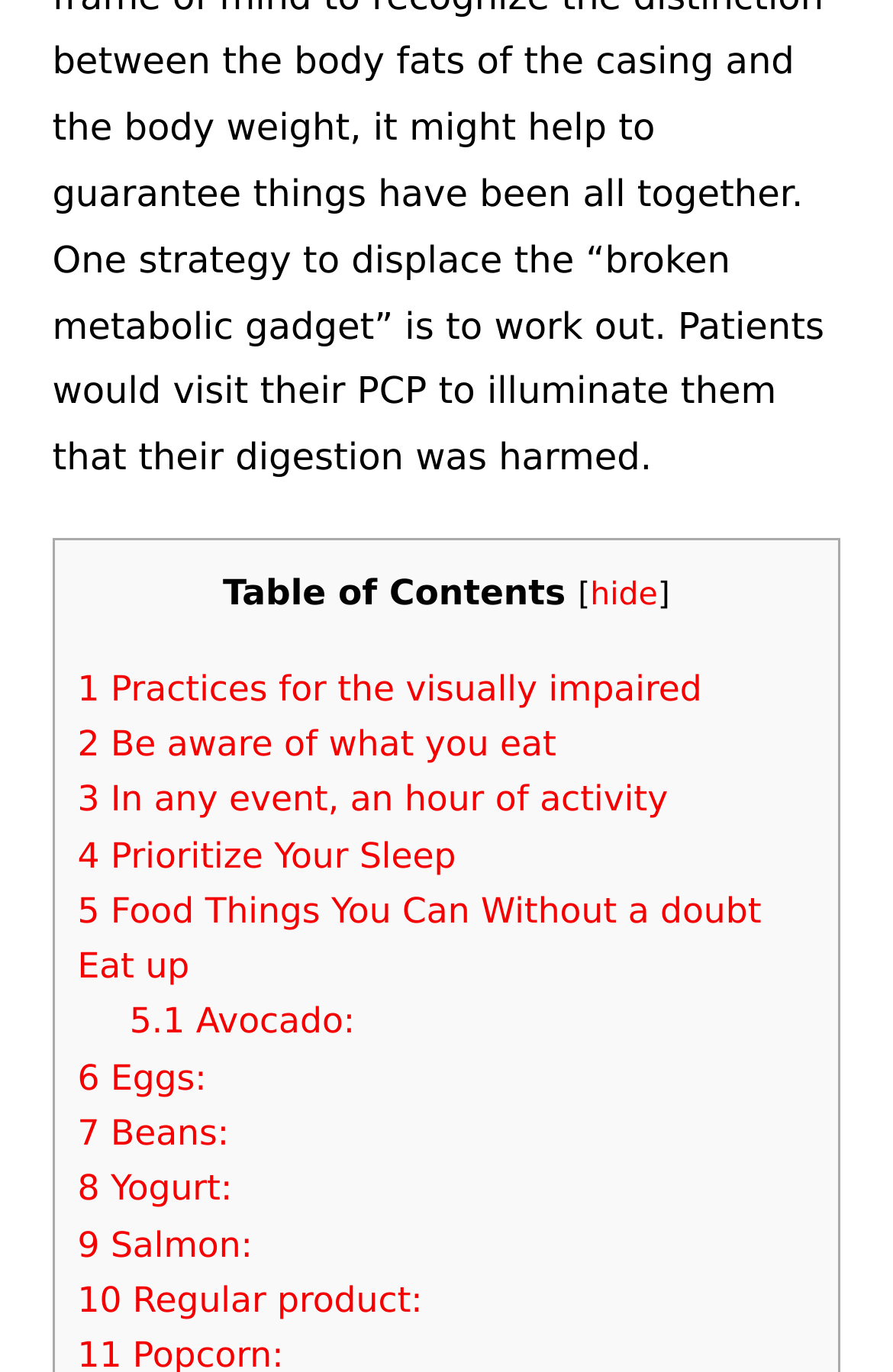Find and indicate the bounding box coordinates of the region you should select to follow the given instruction: "Read news in North Vancouver".

None